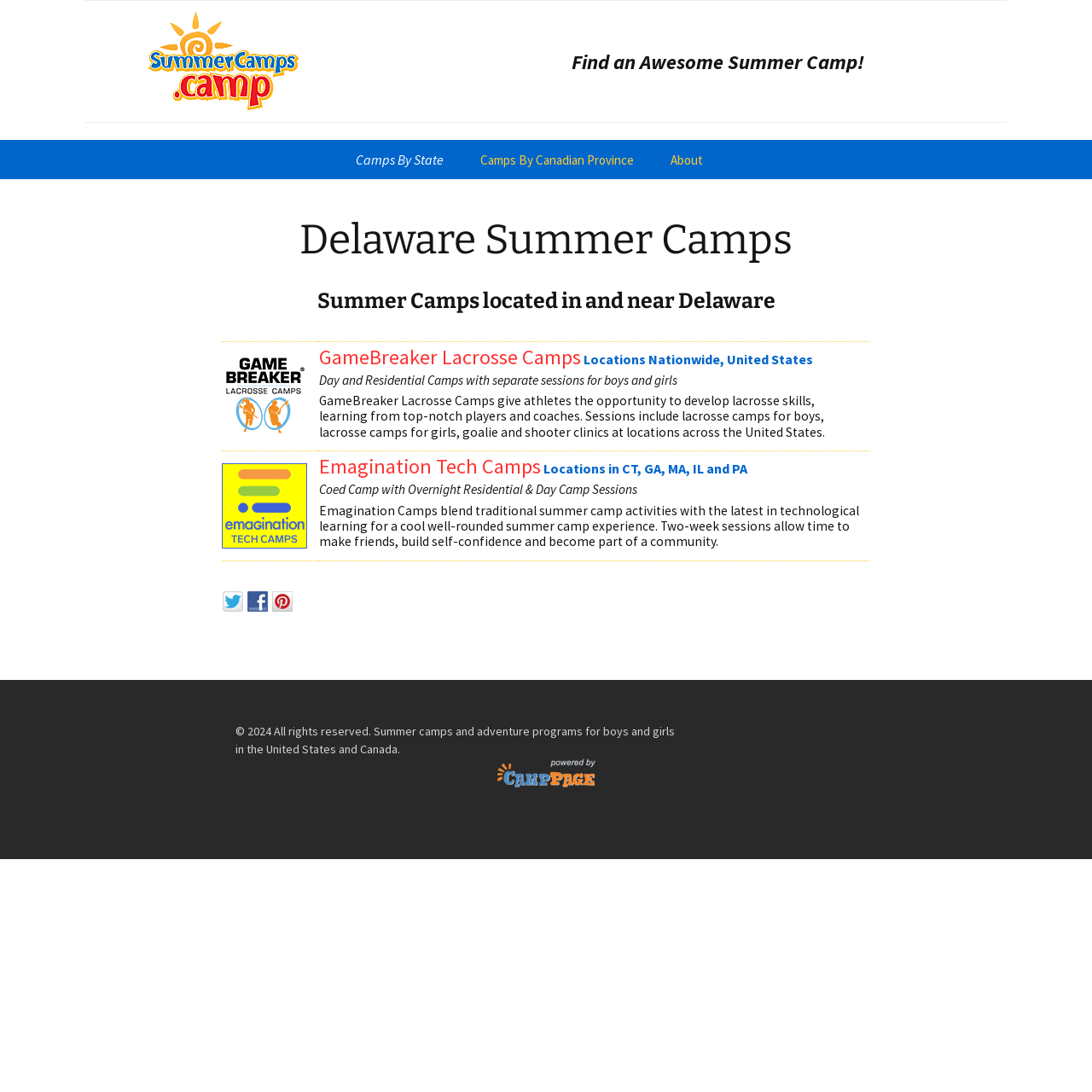What type of camp is GameBreaker Lacrosse Camps?
Based on the image, answer the question in a detailed manner.

According to the description of GameBreaker Lacrosse Camps on the webpage, it appears to be a lacrosse camp that offers sessions for boys and girls, as well as goalie and shooter clinics.